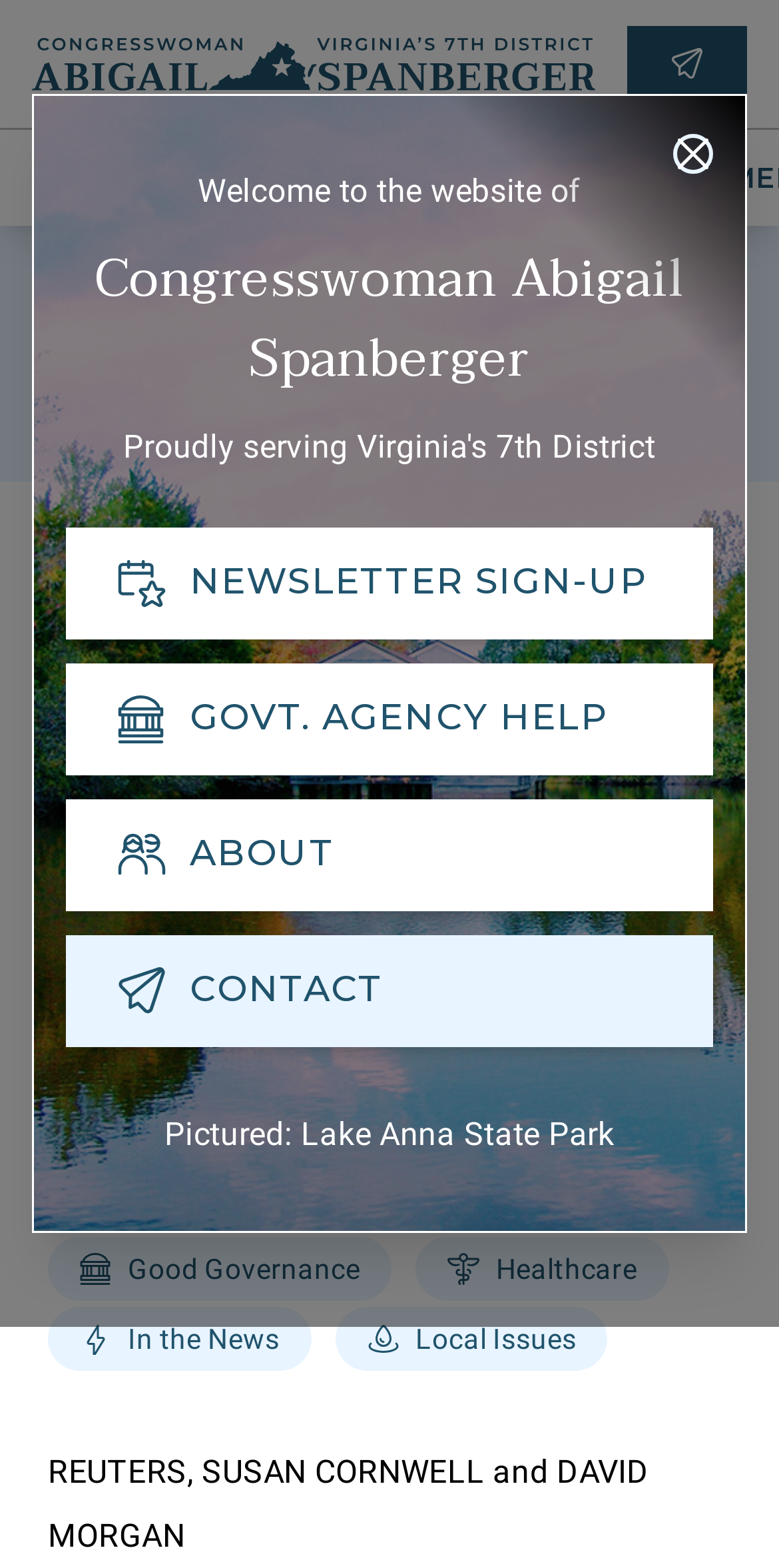What is the date of the news article?
Please interpret the details in the image and answer the question thoroughly.

I found the static text element with the text 'Oct 01, 2020' which indicates the date of the news article.